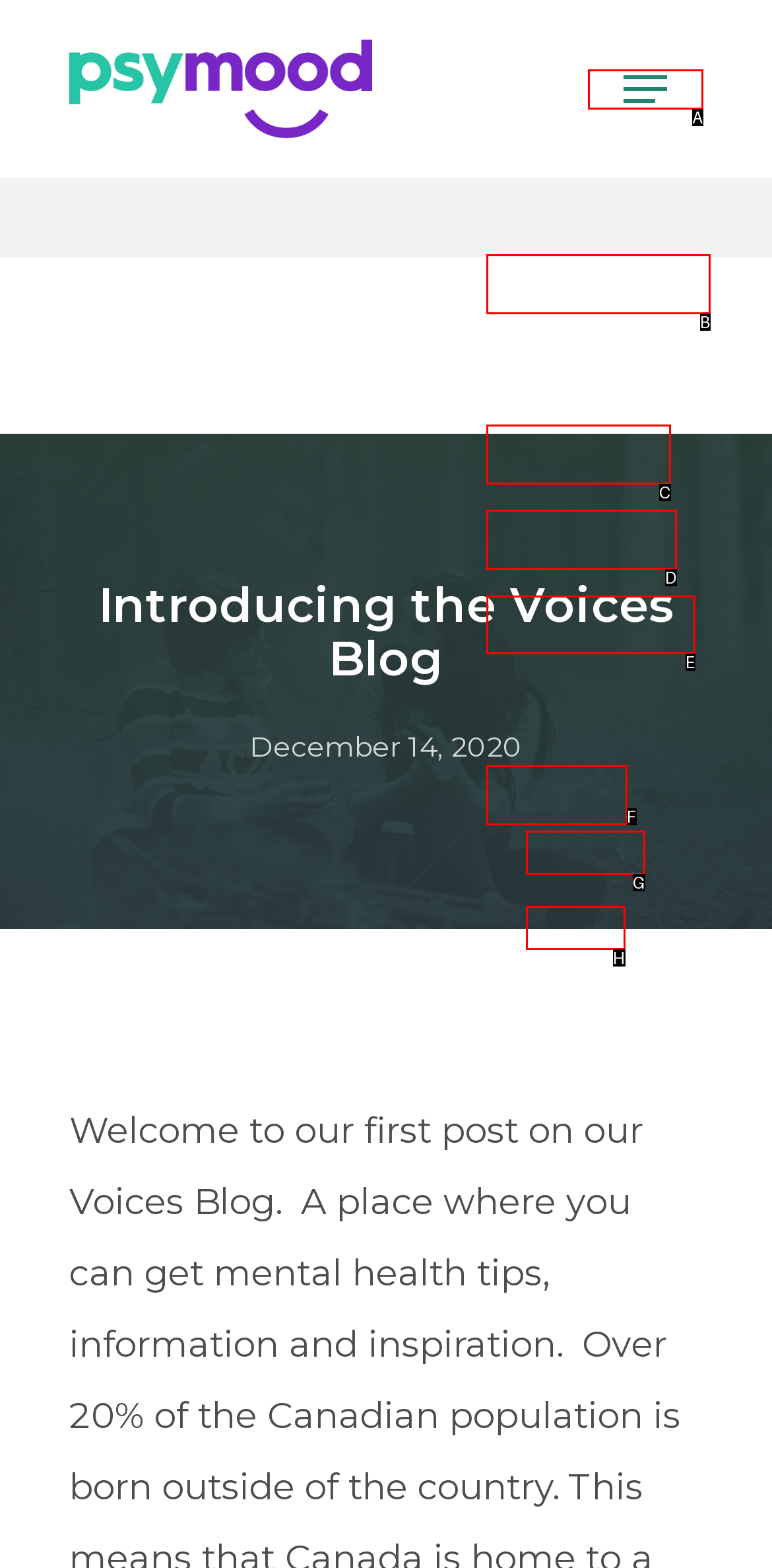To complete the task: view resources, select the appropriate UI element to click. Respond with the letter of the correct option from the given choices.

E